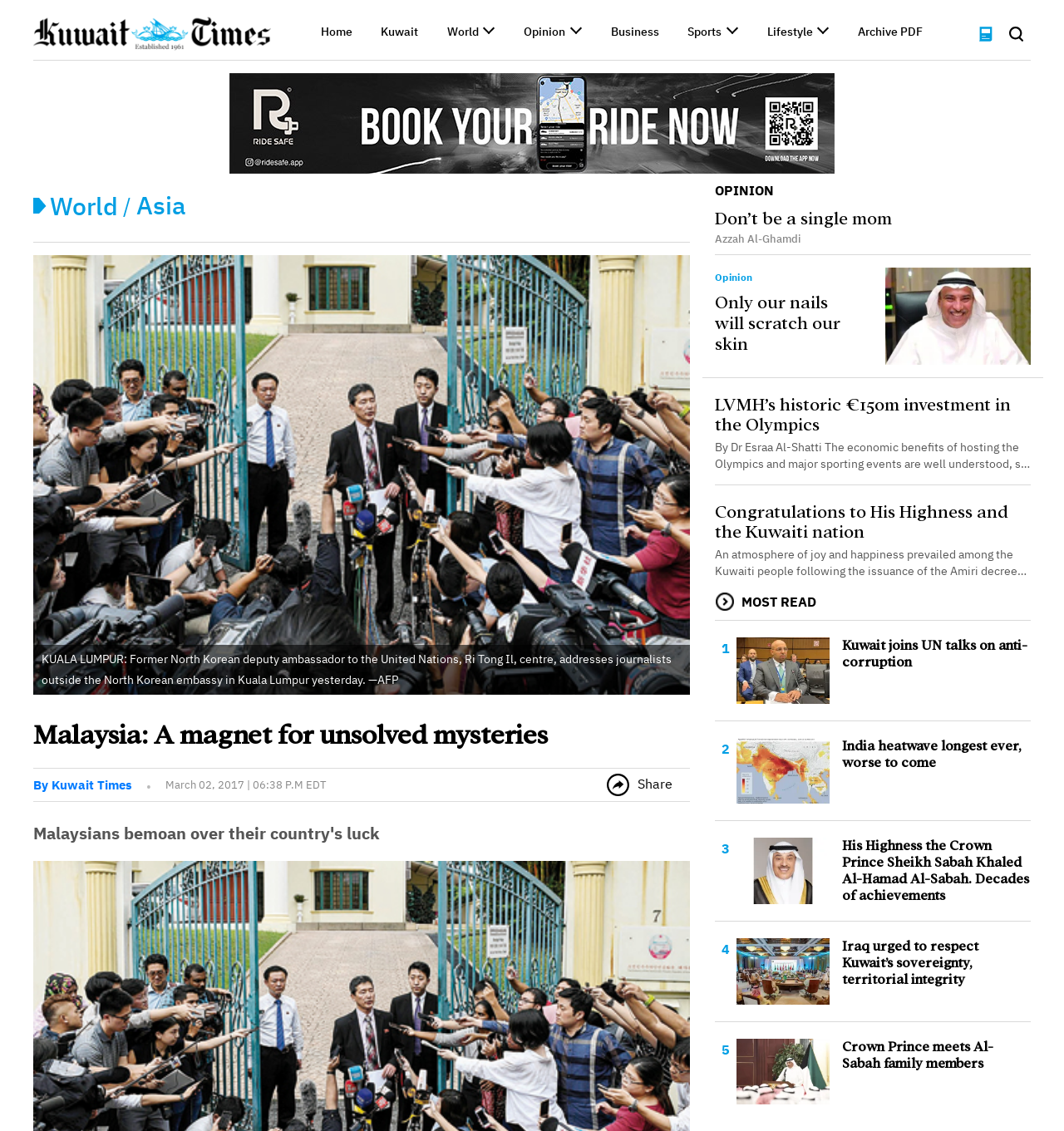Describe all the visual and textual components of the webpage comprehensively.

This webpage appears to be a news article from the Kuwait Times, with a focus on Malaysia and its unsolved mysteries. At the top of the page, there is a logo and a navigation menu with links to various sections, including Home, Kuwait, World, Opinion, Business, Sports, and Lifestyle. Below the navigation menu, there is a list of subcategories for each section, denoted by list markers (◦).

The main article is titled "Malaysia: A magnet for unsolved mysteries" and features an image of a former North Korean deputy ambassador to the United Nations, Ri Tong Il, addressing journalists outside the North Korean embassy in Kuala Lumpur. The article is accompanied by a heading, a byline "By Kuwait Times", and a timestamp "March 02, 2017 | 06:38 P.M EDT".

To the right of the article, there is a sidebar with links to other articles, including "Don't be a single mom" and "Opinion" pieces. At the bottom of the page, there is a search bar and a button to search for articles.

There are several images on the page, including a banner ad and a logo. The layout is organized, with clear headings and concise text, making it easy to navigate and read.